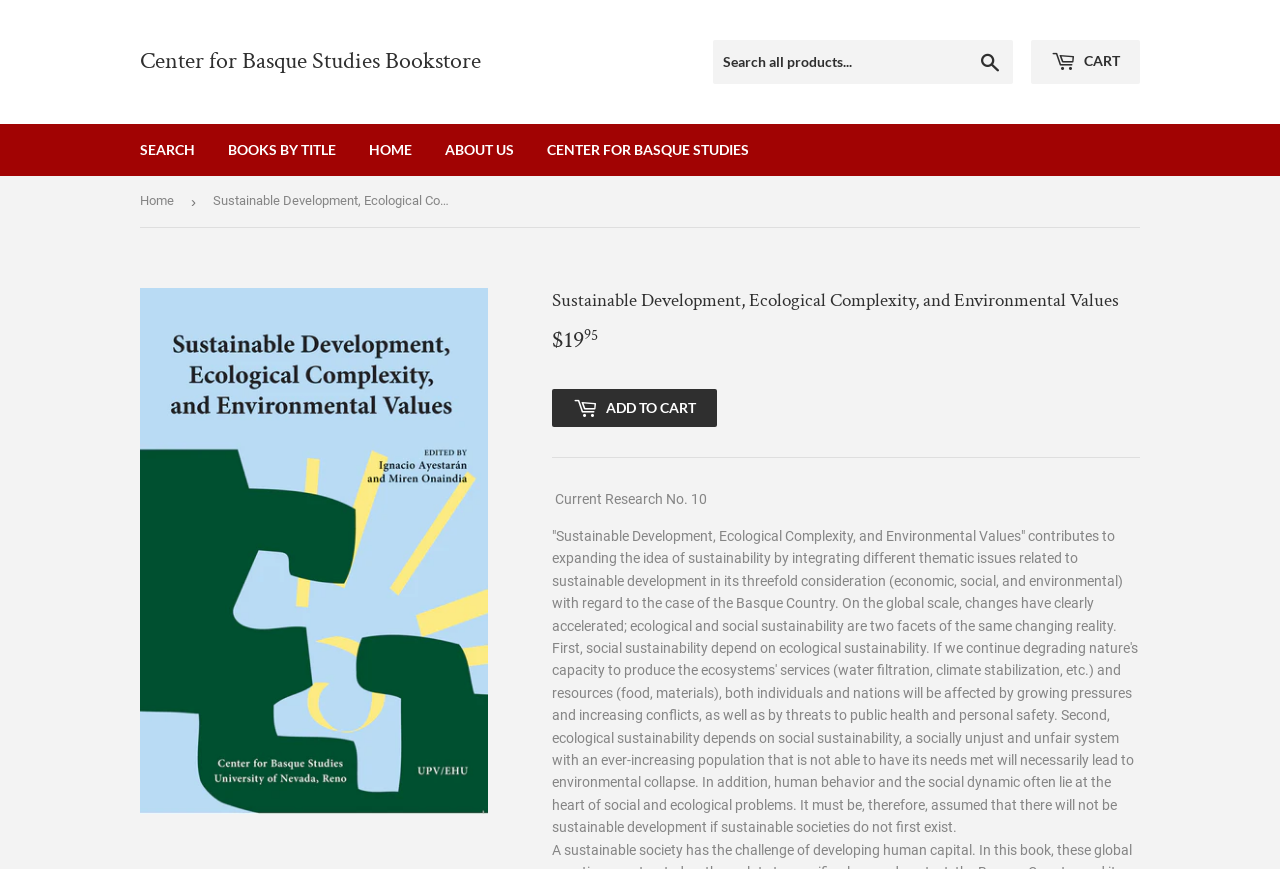How many navigation links are there? From the image, respond with a single word or brief phrase.

5